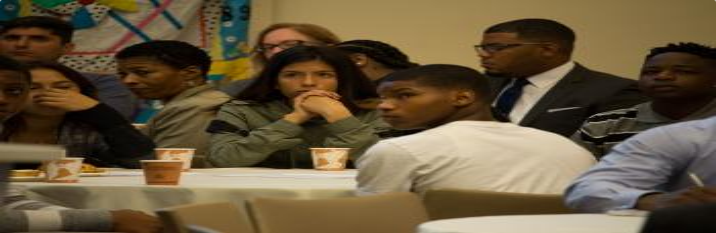Reply to the question with a single word or phrase:
What is the atmosphere of the setting?

Supportive community